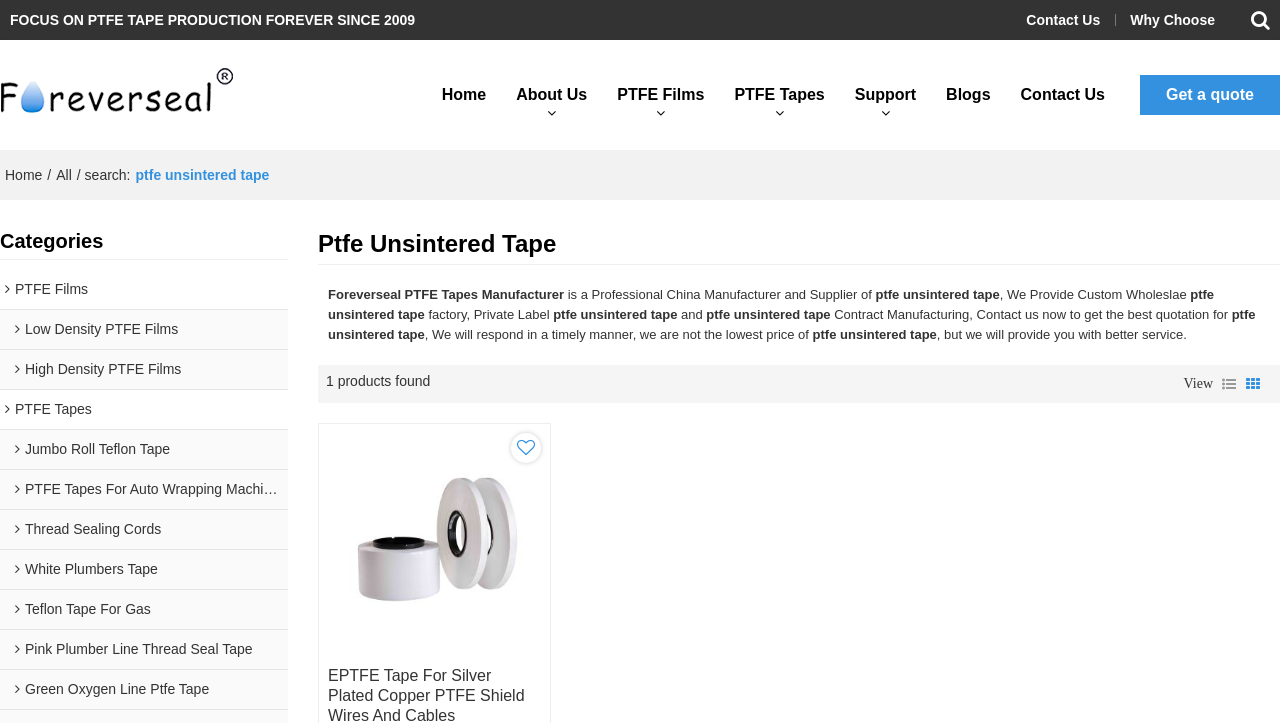Identify the bounding box of the HTML element described as: "Support".

[0.656, 0.097, 0.727, 0.166]